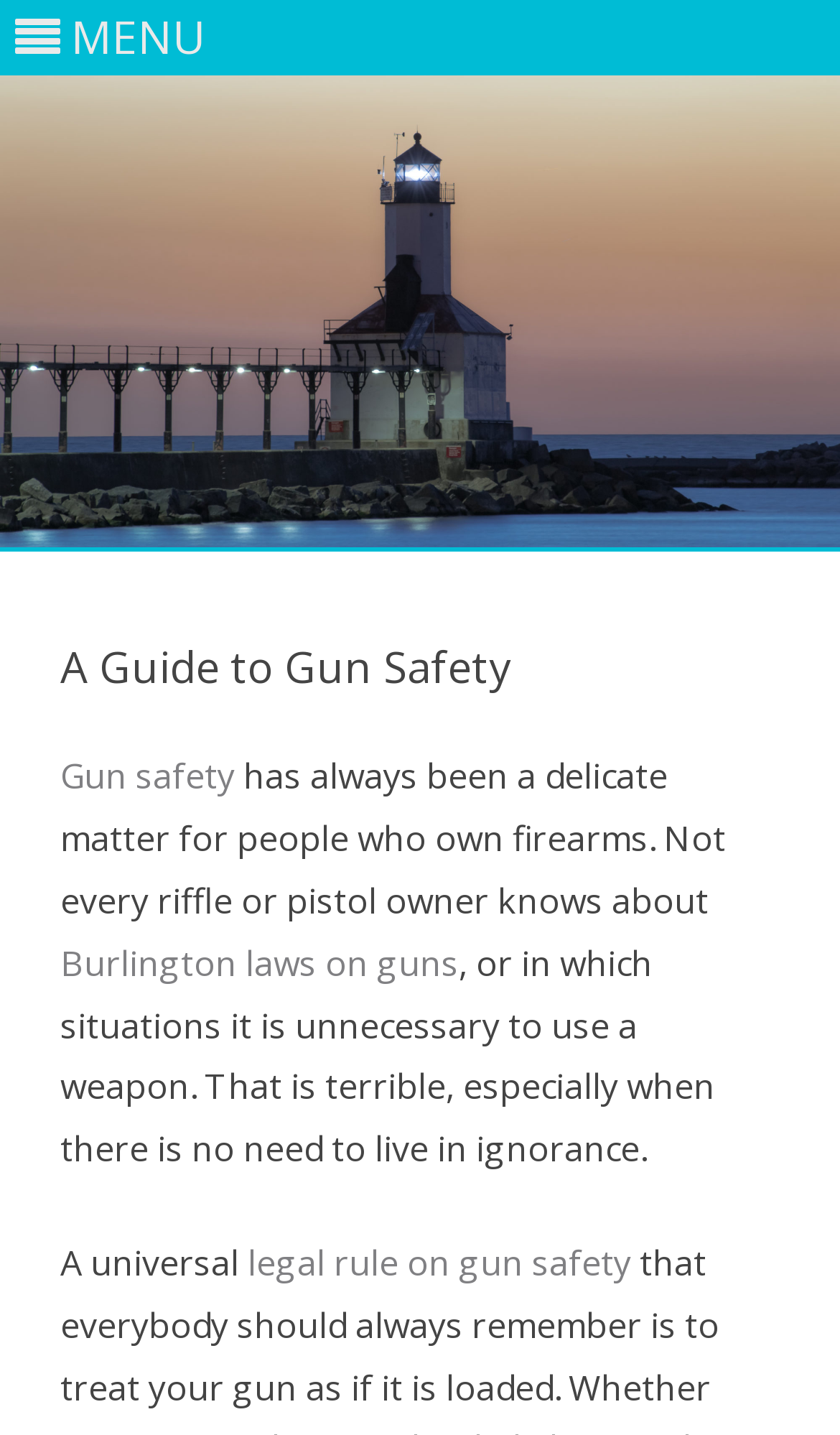What is the purpose of the 'Skip to content' link?
Using the image as a reference, answer the question with a short word or phrase.

To skip navigation